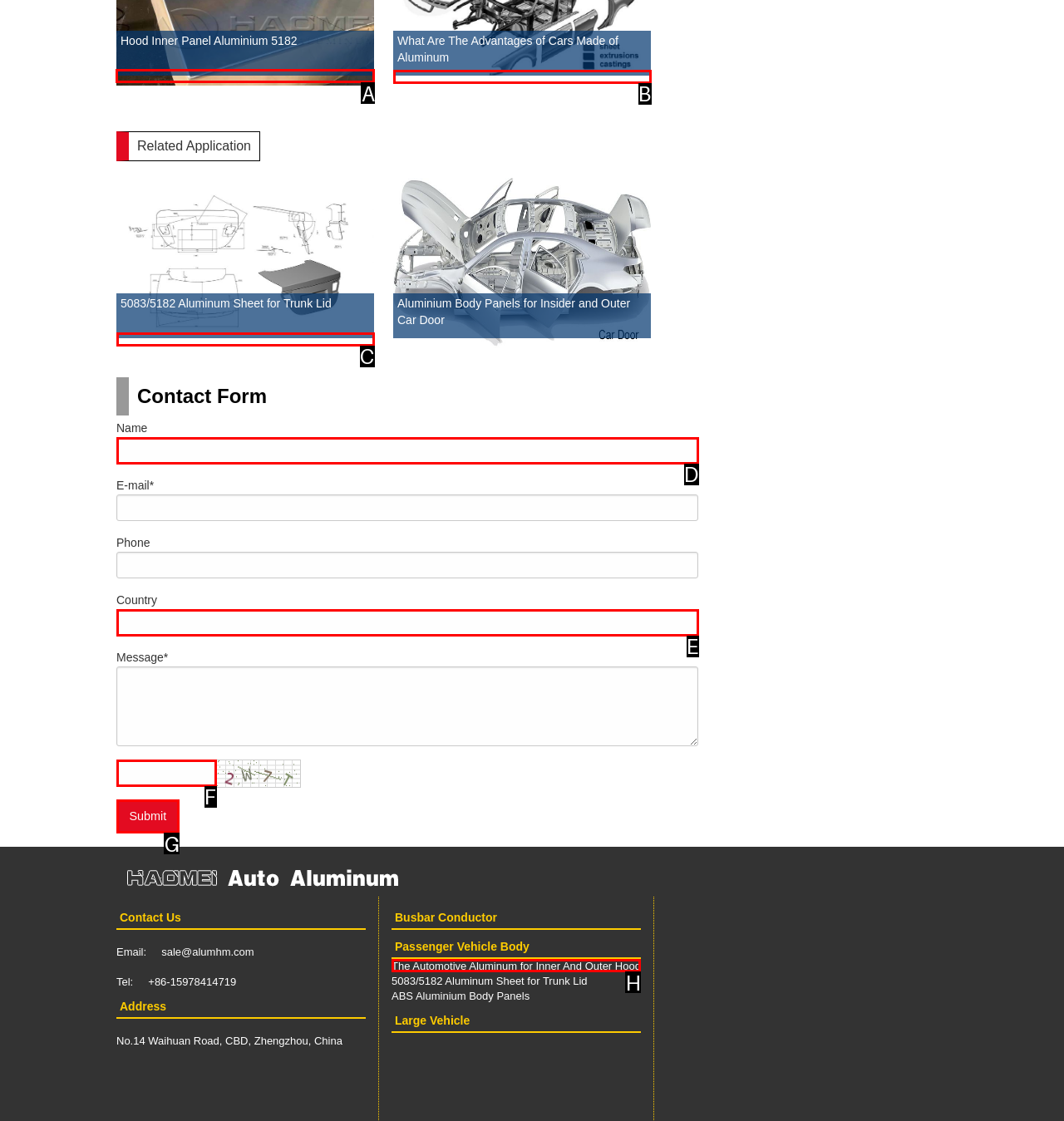Identify the correct UI element to click for this instruction: Click on the 'Hood Inner Panel Aluminium 5182' link
Respond with the appropriate option's letter from the provided choices directly.

A